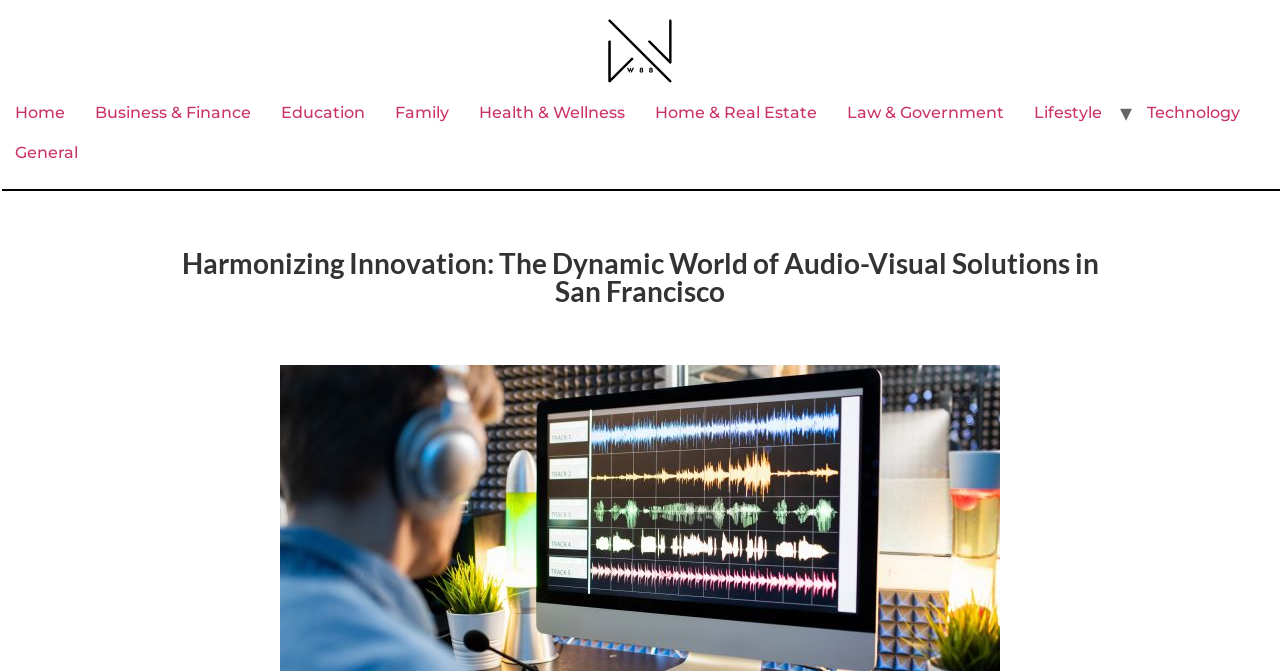Please provide a brief answer to the question using only one word or phrase: 
How many navigation links are listed under the main categories?

11